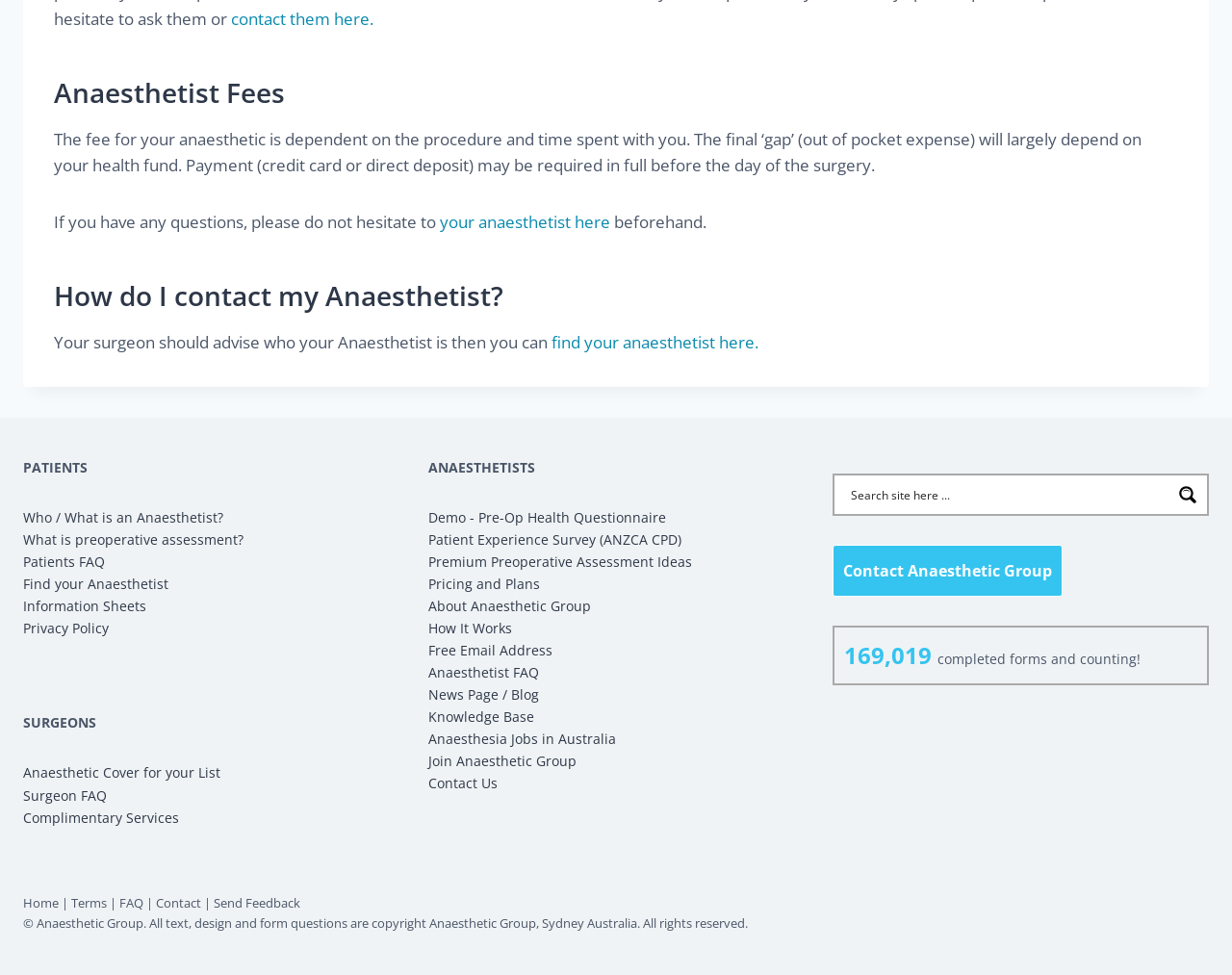How can patients contact their anaesthetist?
Provide a thorough and detailed answer to the question.

According to the webpage, patients can contact their anaesthetist through their surgeon, as stated in the section 'How do I contact my Anaesthetist?'.